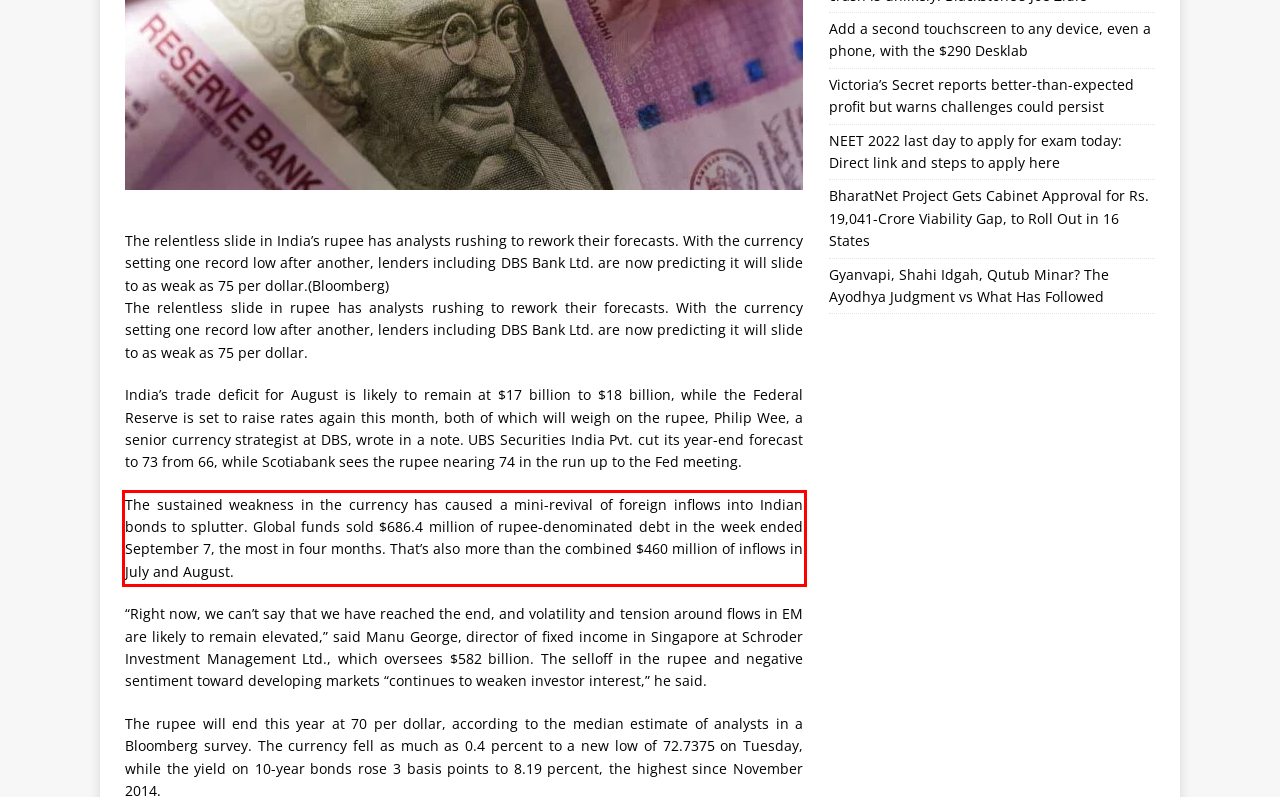Analyze the red bounding box in the provided webpage screenshot and generate the text content contained within.

The sustained weakness in the currency has caused a mini-revival of foreign inflows into Indian bonds to splutter. Global funds sold $686.4 million of rupee-denominated debt in the week ended September 7, the most in four months. That’s also more than the combined $460 million of inflows in July and August.